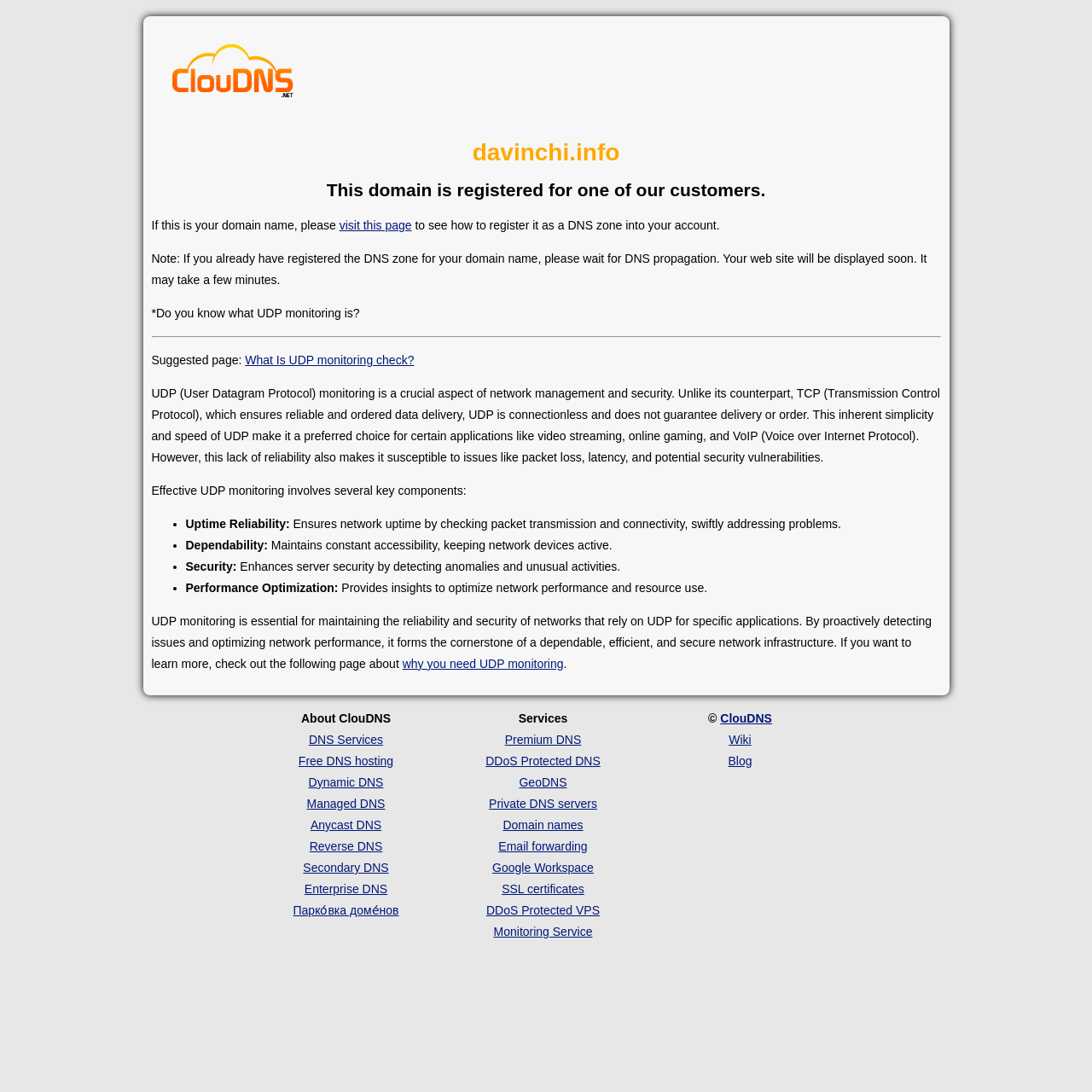Offer a comprehensive description of the webpage’s content and structure.

The webpage is about UDP monitoring and is hosted on the domain davinchi.info. At the top left, there is a link to "Cloud DNS" accompanied by an image. The title of the webpage "davinchi.info" is displayed prominently, followed by a heading that explains that this domain is registered for one of their customers.

Below this, there is a message informing users that if this is their domain name, they should visit a page to register it as a DNS zone into their account. There is also a note about waiting for DNS propagation if the DNS zone has already been registered.

Further down, there is a section that asks "Do you know what UDP monitoring is?" and provides a suggested page to learn more about it. This section is separated from the previous one by a horizontal separator.

The main content of the page explains what UDP monitoring is, its importance, and its key components, including uptime reliability, dependability, security, and performance optimization. The text is divided into sections with bullet points and provides detailed information about each component.

At the bottom of the page, there are links to various services offered by ClouDNS, including DNS services, free DNS hosting, dynamic DNS, and more. There is also a section with links to other resources, such as a wiki, blog, and about page. Finally, there is a copyright notice at the very bottom of the page.